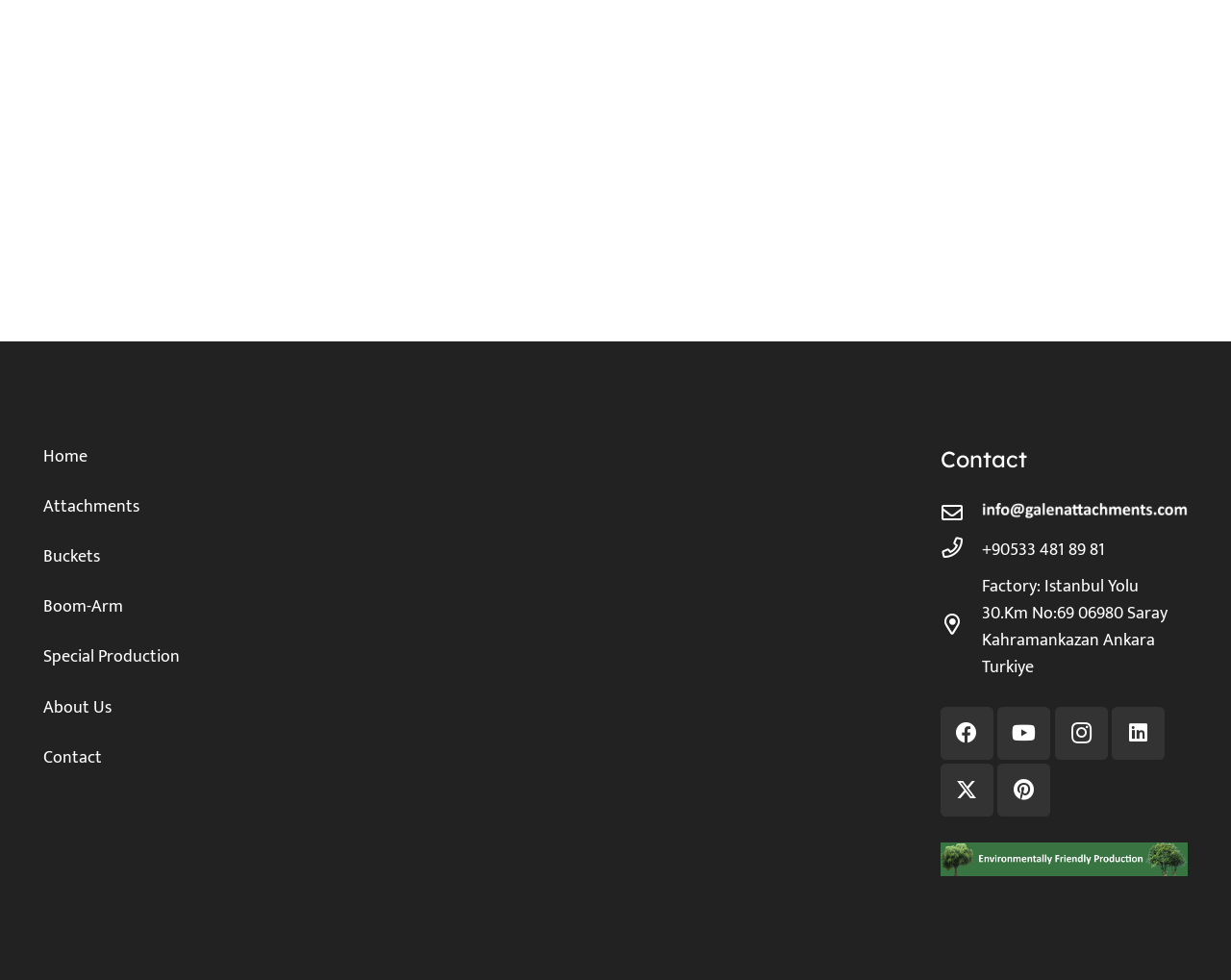Please give a concise answer to this question using a single word or phrase: 
How many social media links are there?

5